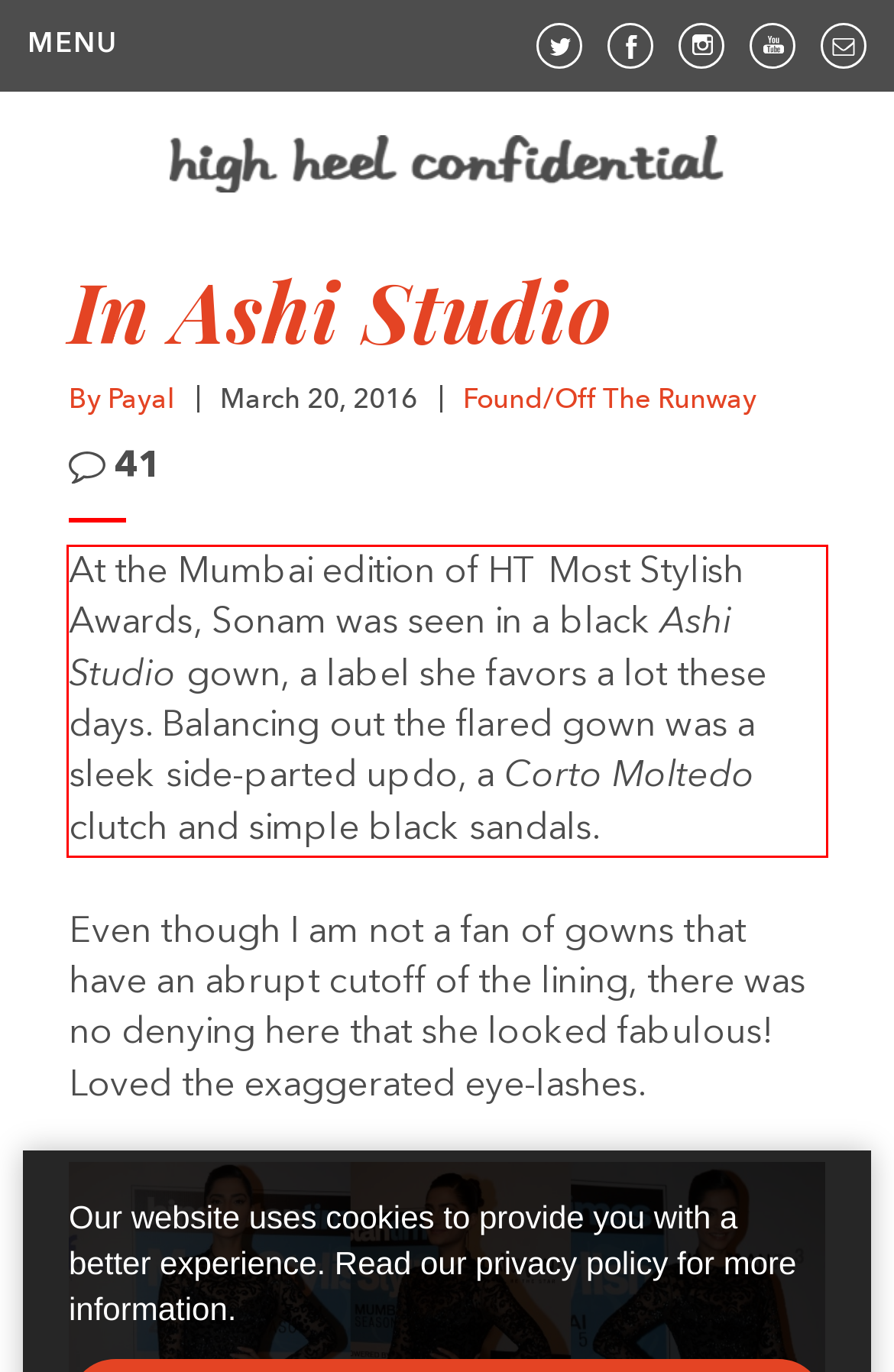Examine the webpage screenshot, find the red bounding box, and extract the text content within this marked area.

At the Mumbai edition of HT Most Stylish Awards, Sonam was seen in a black Ashi Studio gown, a label she favors a lot these days. Balancing out the flared gown was a sleek side-parted updo, a Corto Moltedo clutch and simple black sandals.